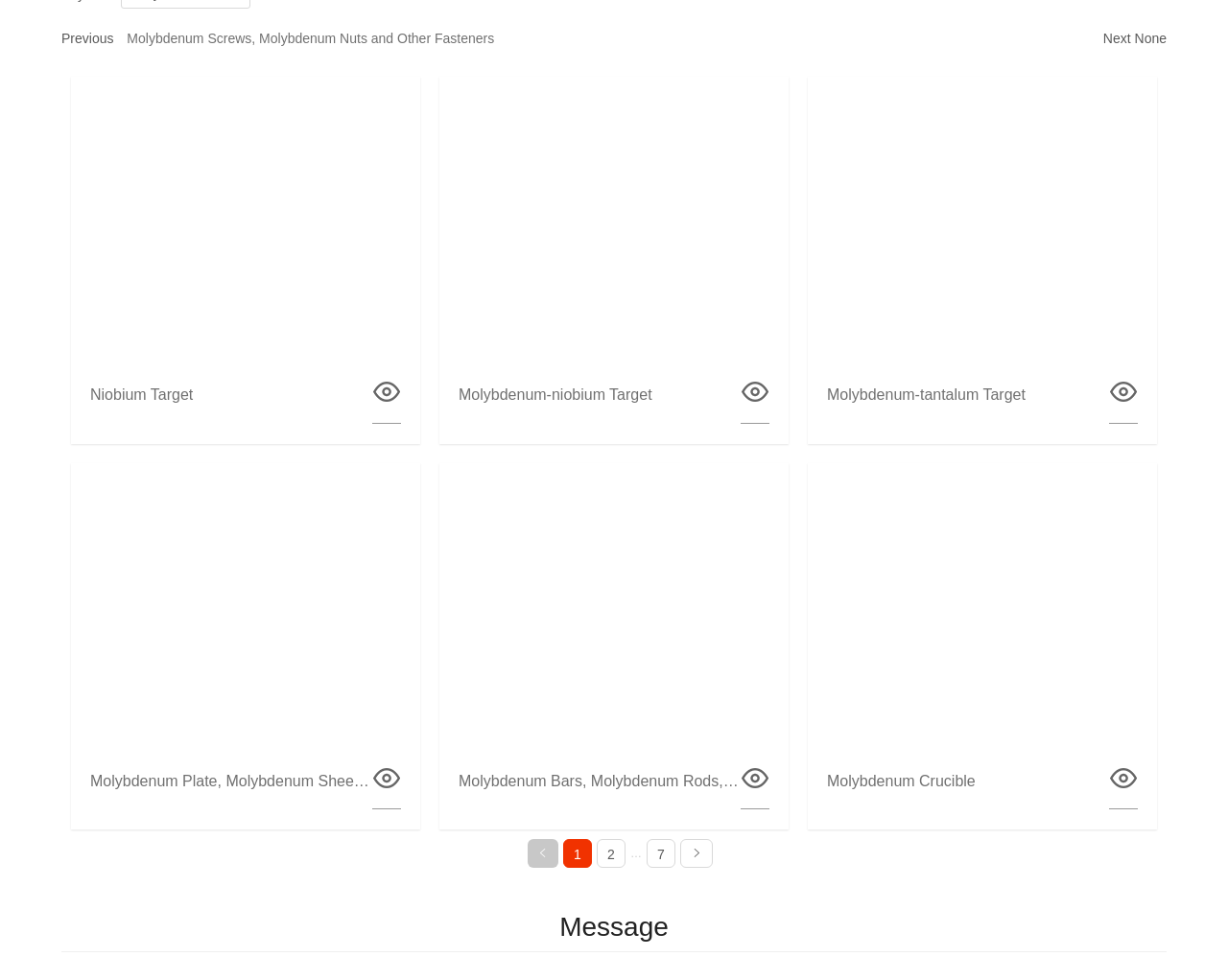What is the number on the bottom of the webpage?
Please give a detailed and elaborate answer to the question based on the image.

I found the number '2' at the bottom of the webpage, which is likely a page number or an indicator of the current position in a list.